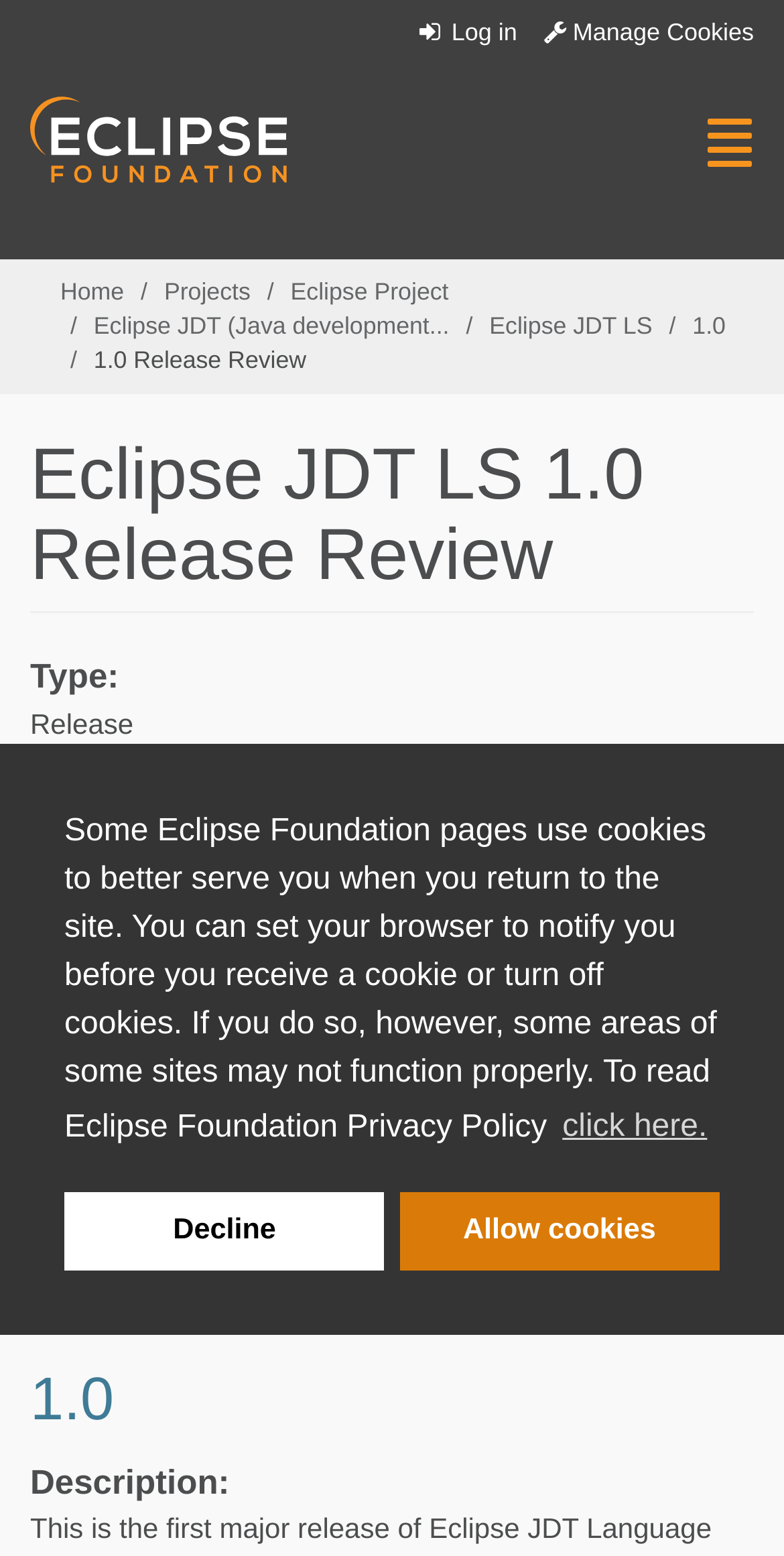Please determine the bounding box coordinates of the clickable area required to carry out the following instruction: "view Eclipse JDT LS project". The coordinates must be four float numbers between 0 and 1, represented as [left, top, right, bottom].

[0.038, 0.781, 0.283, 0.802]